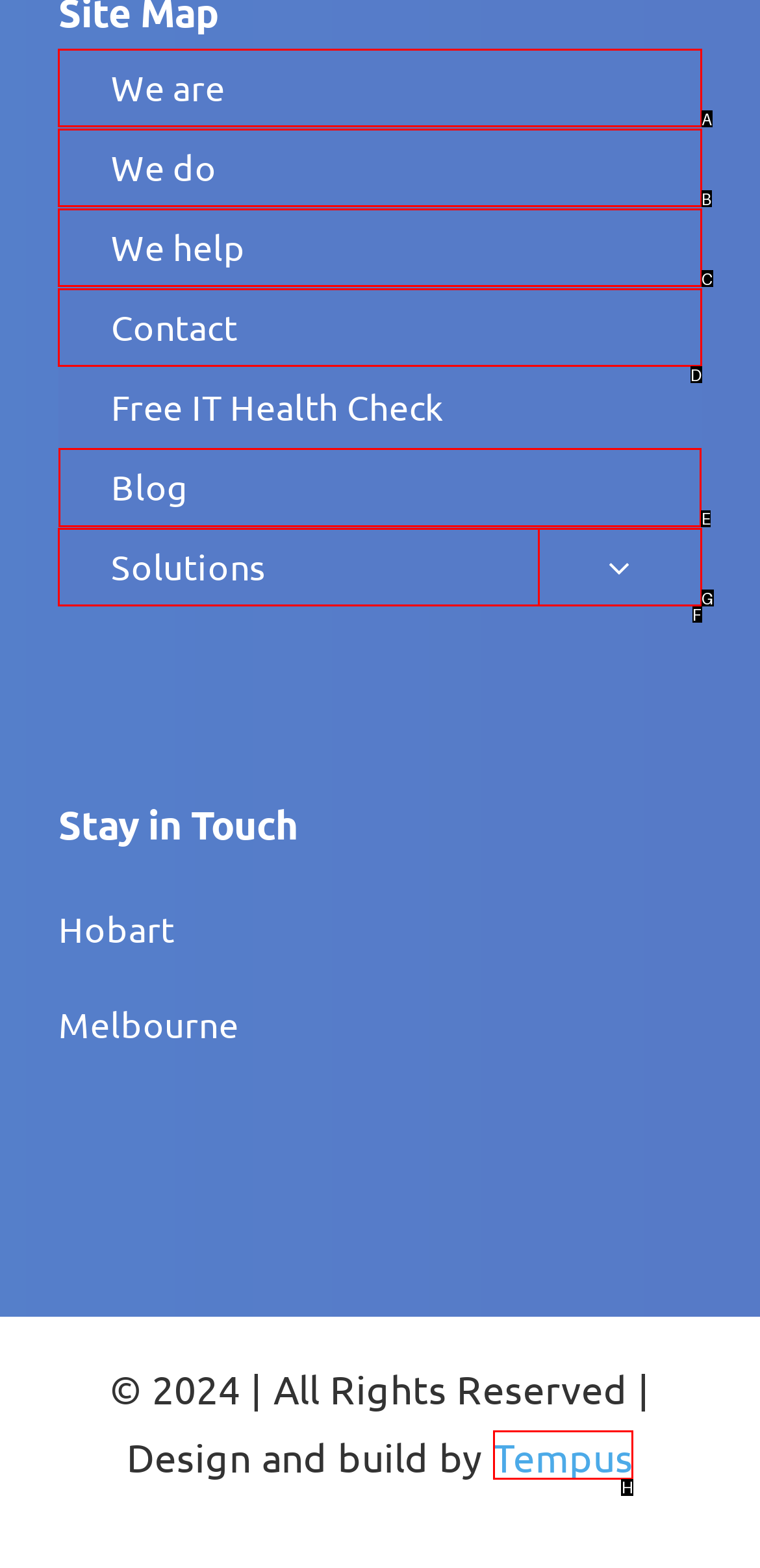Identify the letter of the UI element you need to select to accomplish the task: Read the 'Blog'.
Respond with the option's letter from the given choices directly.

E